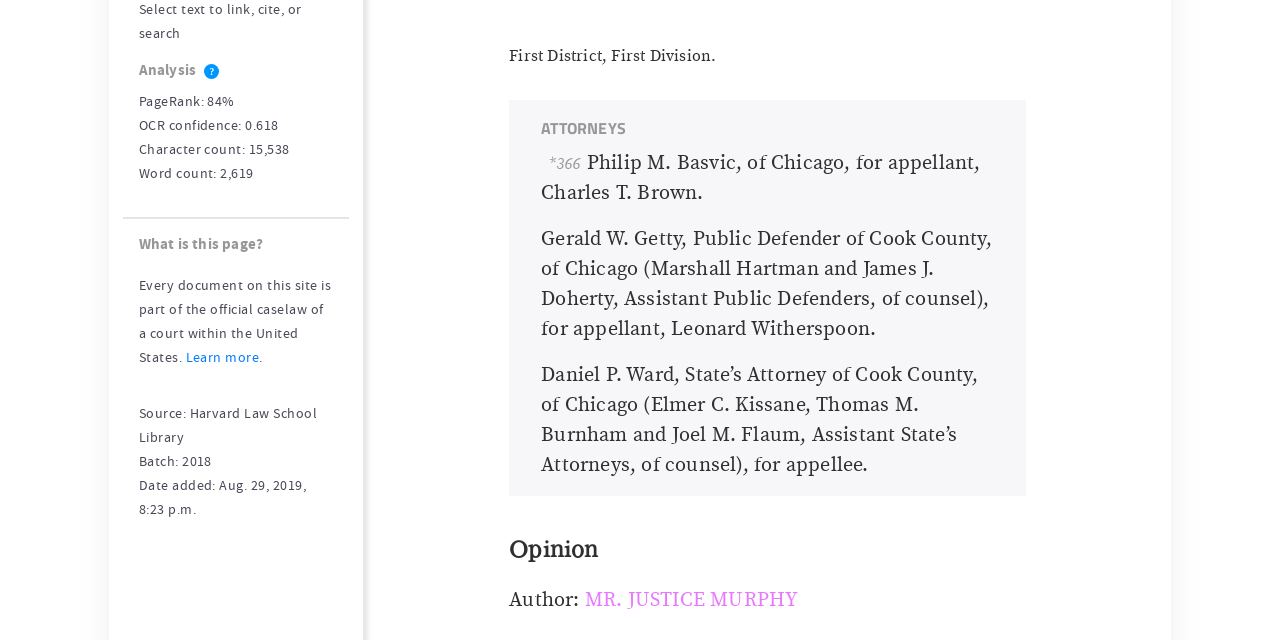Find the bounding box coordinates corresponding to the UI element with the description: "Learn more". The coordinates should be formatted as [left, top, right, bottom], with values as floats between 0 and 1.

[0.145, 0.544, 0.203, 0.572]